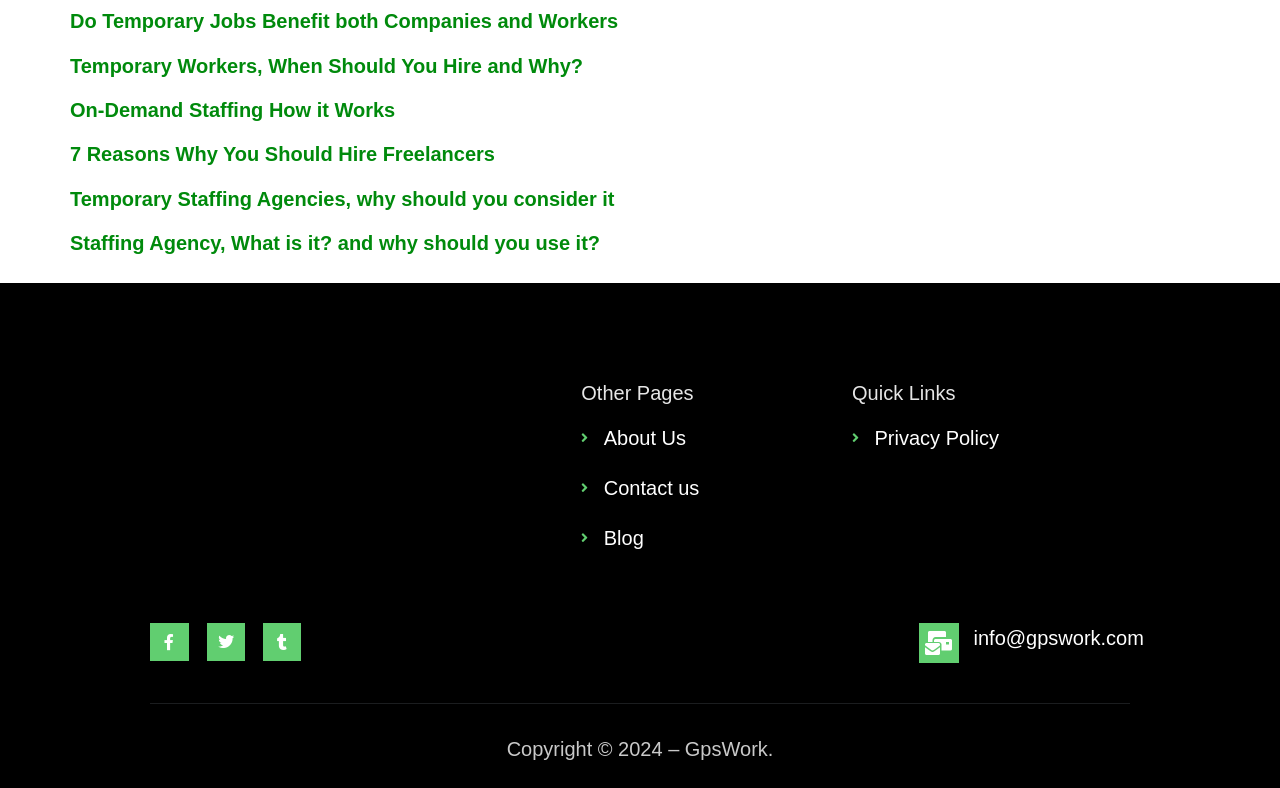Based on the description "Privacy Policy", find the bounding box of the specified UI element.

[0.666, 0.536, 0.867, 0.574]